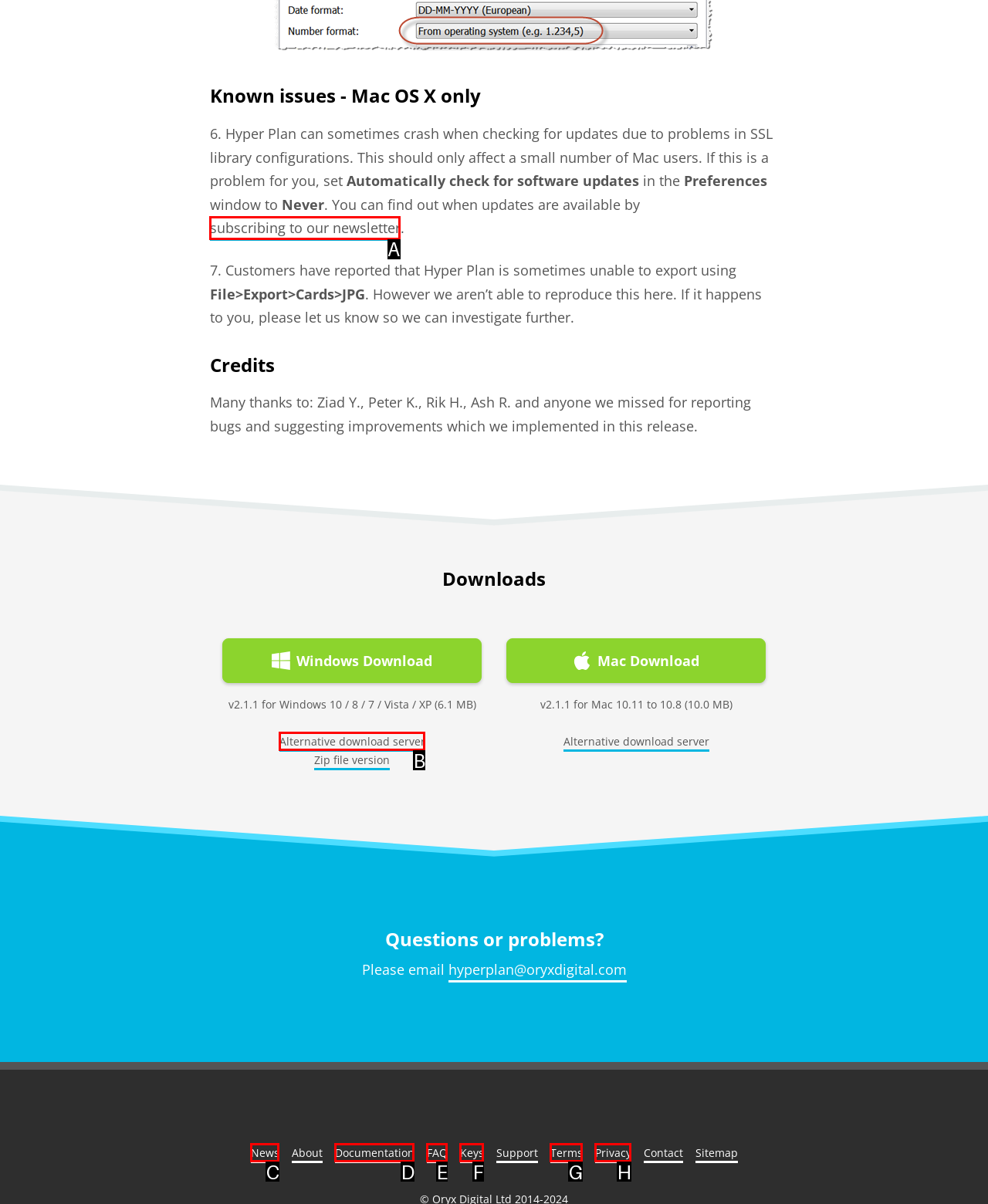Indicate which UI element needs to be clicked to fulfill the task: Click on 'Fake Designer Watches From China'
Answer with the letter of the chosen option from the available choices directly.

None